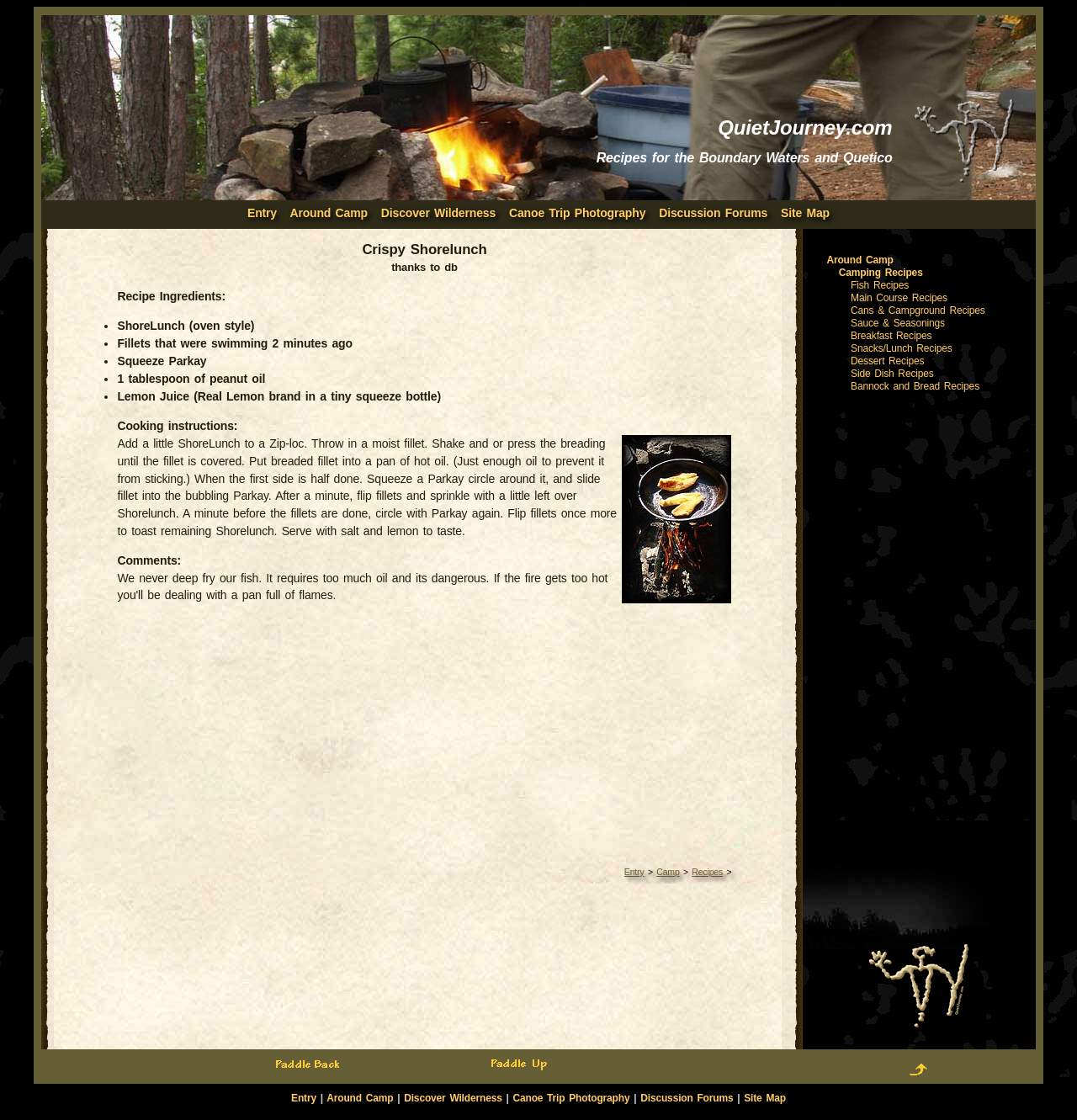Please extract and provide the main headline of the webpage.


QuietJourney.com
Recipes for the Boundary Waters and Quetico